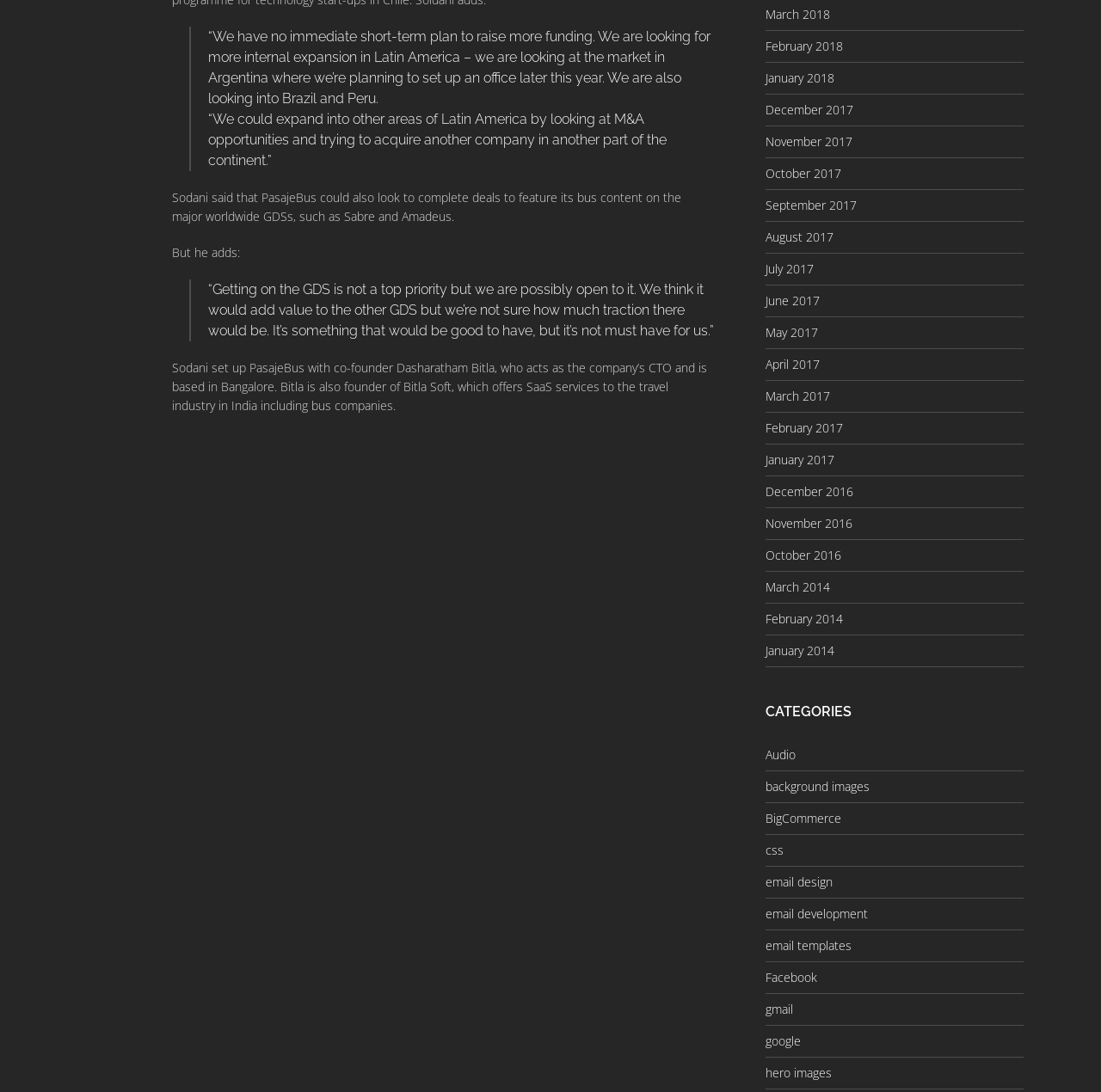Could you determine the bounding box coordinates of the clickable element to complete the instruction: "Click on 'March 2018'"? Provide the coordinates as four float numbers between 0 and 1, i.e., [left, top, right, bottom].

[0.695, 0.006, 0.754, 0.02]